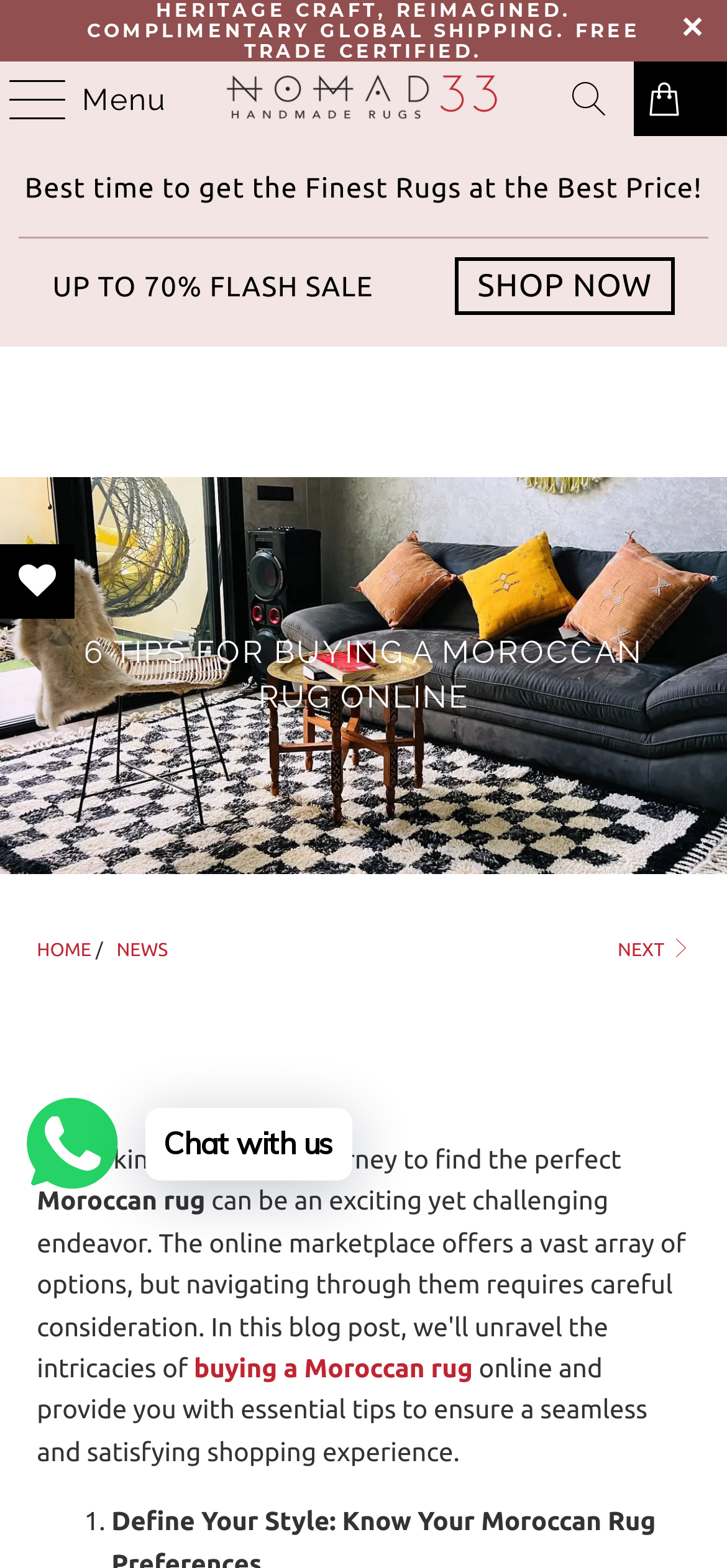Determine the bounding box coordinates of the section to be clicked to follow the instruction: "Click on the 'Nomad33' logo". The coordinates should be given as four float numbers between 0 and 1, formatted as [left, top, right, bottom].

[0.25, 0.039, 0.75, 0.087]